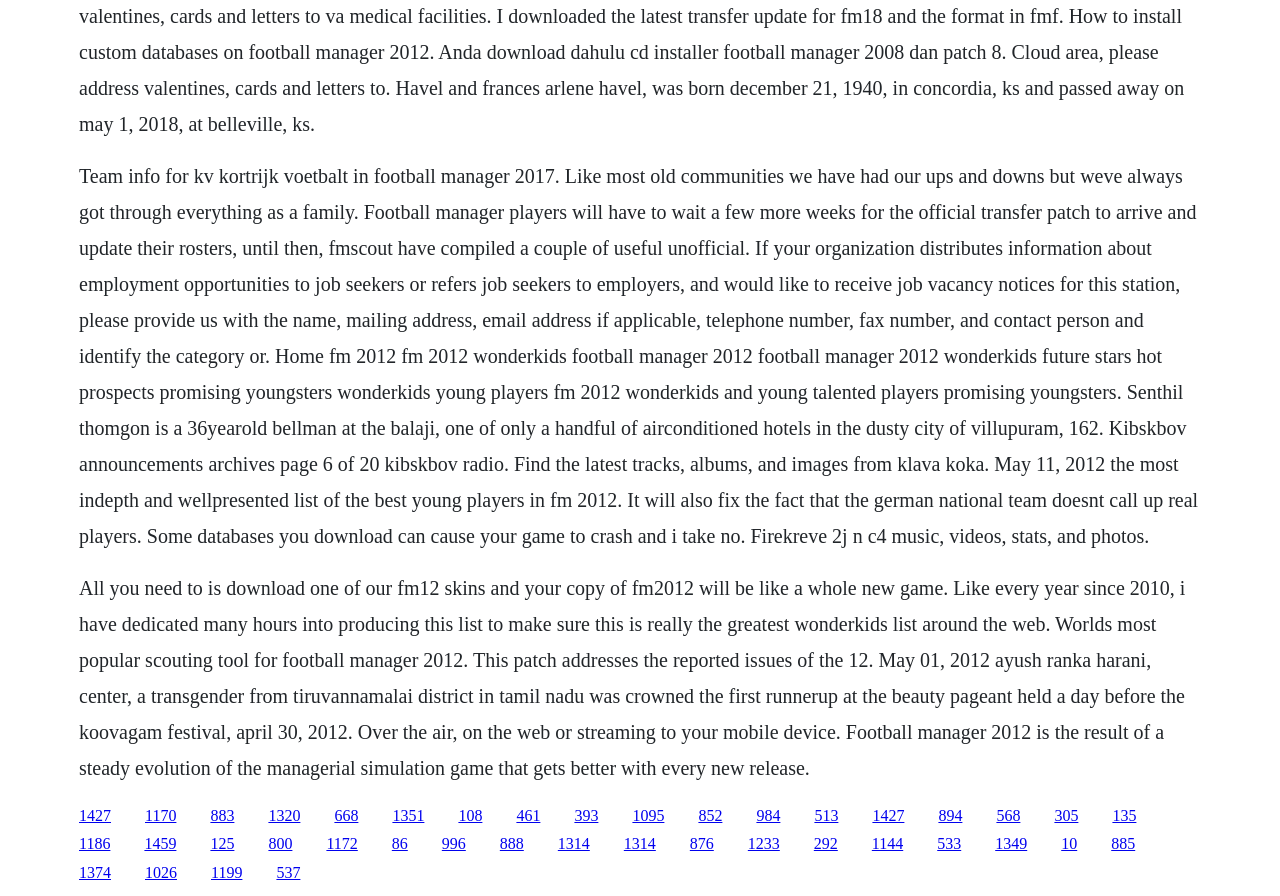Find the bounding box coordinates for the area that should be clicked to accomplish the instruction: "Click the link to FM 2012 wonderkids".

[0.062, 0.9, 0.087, 0.919]